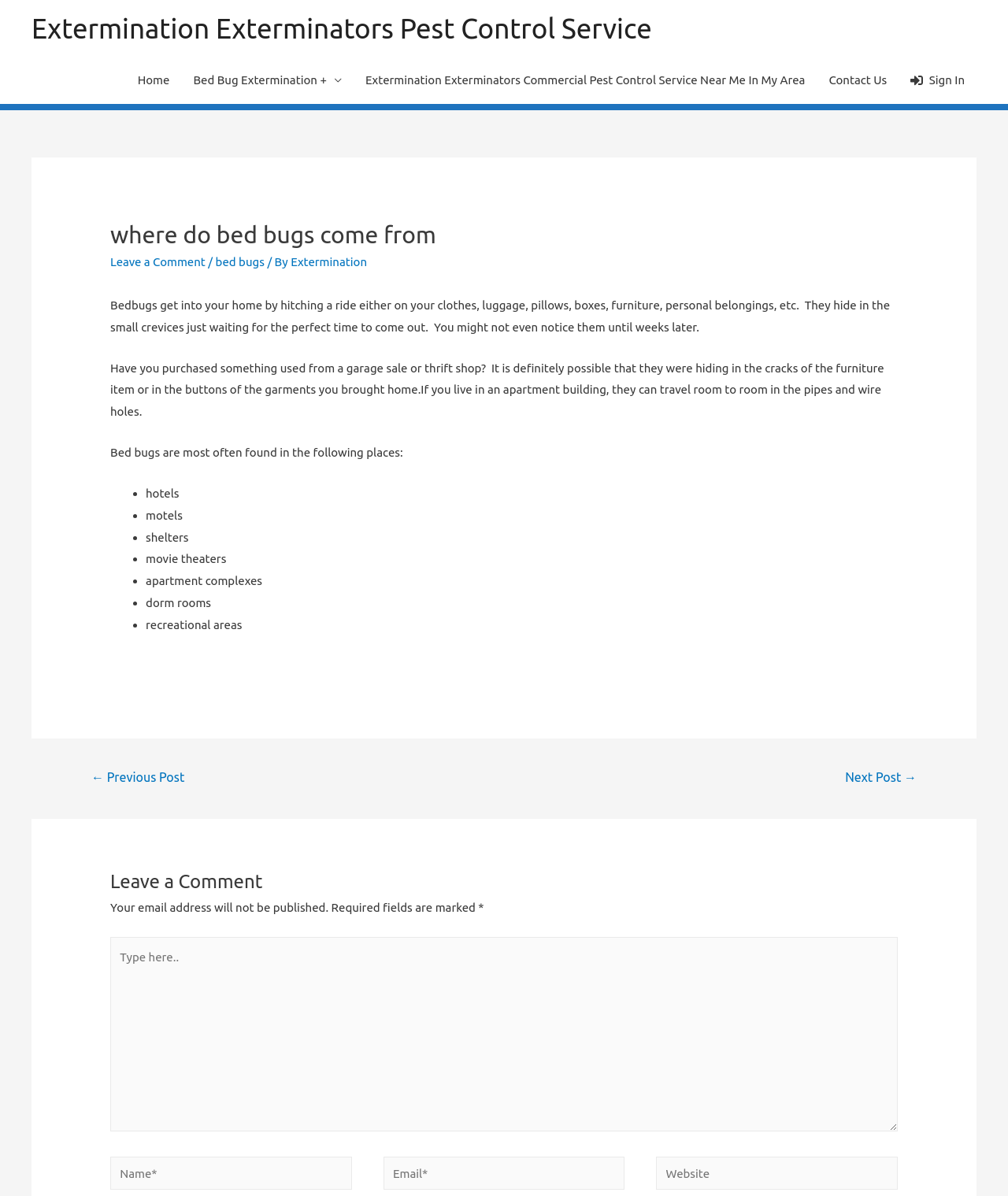What is the navigation menu at the top of the webpage?
Look at the webpage screenshot and answer the question with a detailed explanation.

The navigation menu at the top of the webpage is labeled as 'Site Navigation' and includes links to 'Home', 'Bed Bug Extermination', 'Extermination Exterminators Commercial Pest Control Service Near Me In My Area', 'Contact Us', and 'Sign In'.